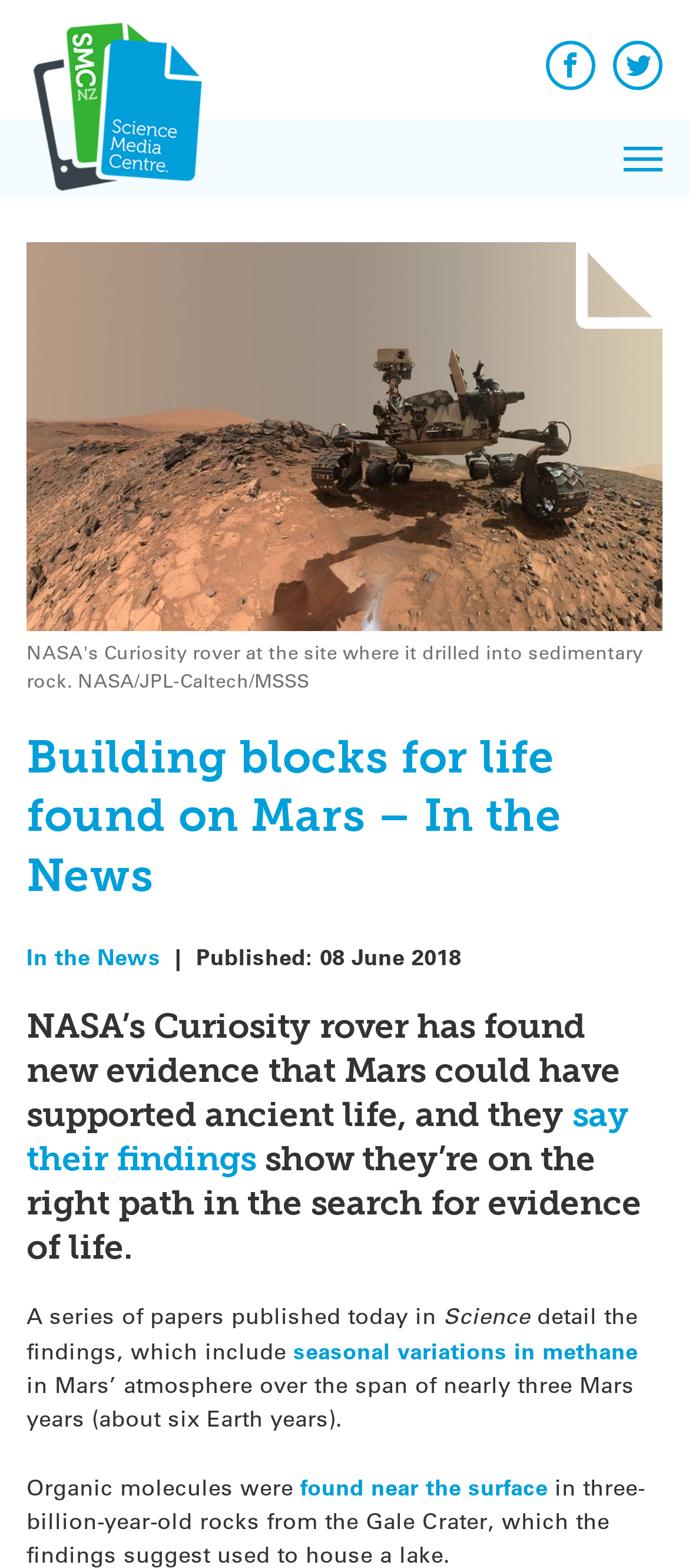Please specify the bounding box coordinates of the element that should be clicked to execute the given instruction: 'go to Mads Nørgaard'. Ensure the coordinates are four float numbers between 0 and 1, expressed as [left, top, right, bottom].

None